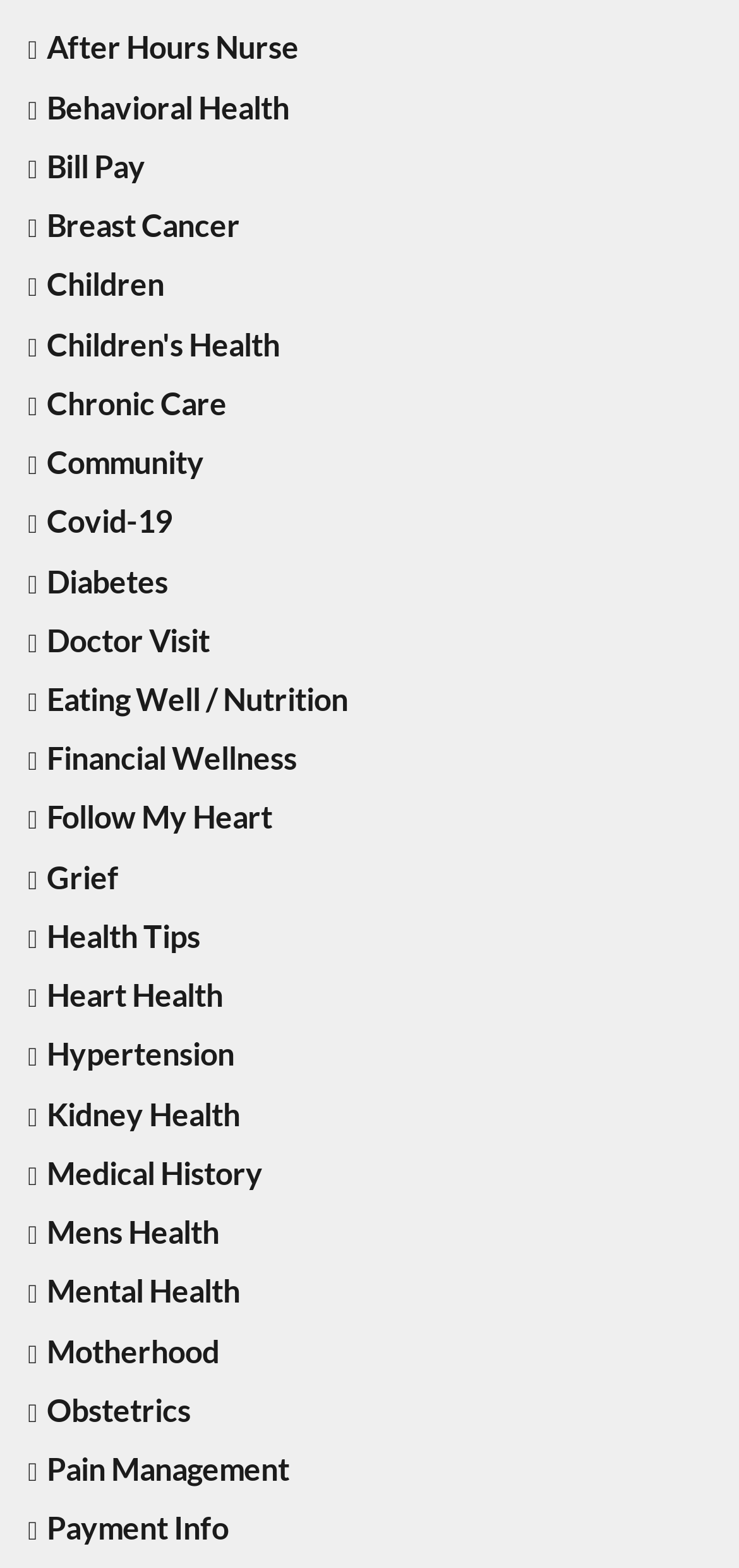Extract the bounding box coordinates of the UI element described: "Eating Well / Nutrition". Provide the coordinates in the format [left, top, right, bottom] with values ranging from 0 to 1.

[0.064, 0.434, 0.471, 0.457]